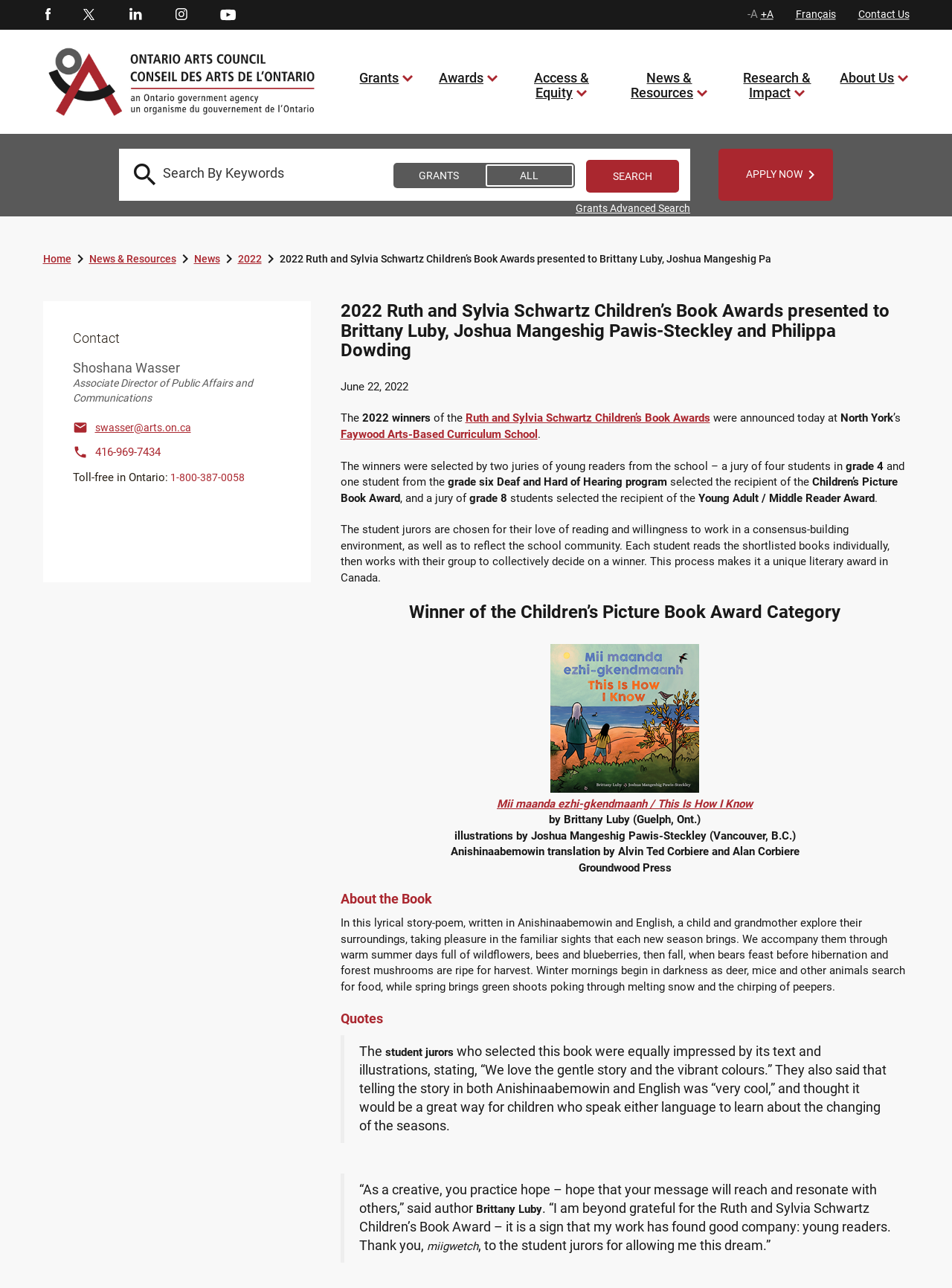Answer the question in a single word or phrase:
What is the name of the school where the award was announced?

Faywood Arts-Based Curriculum School